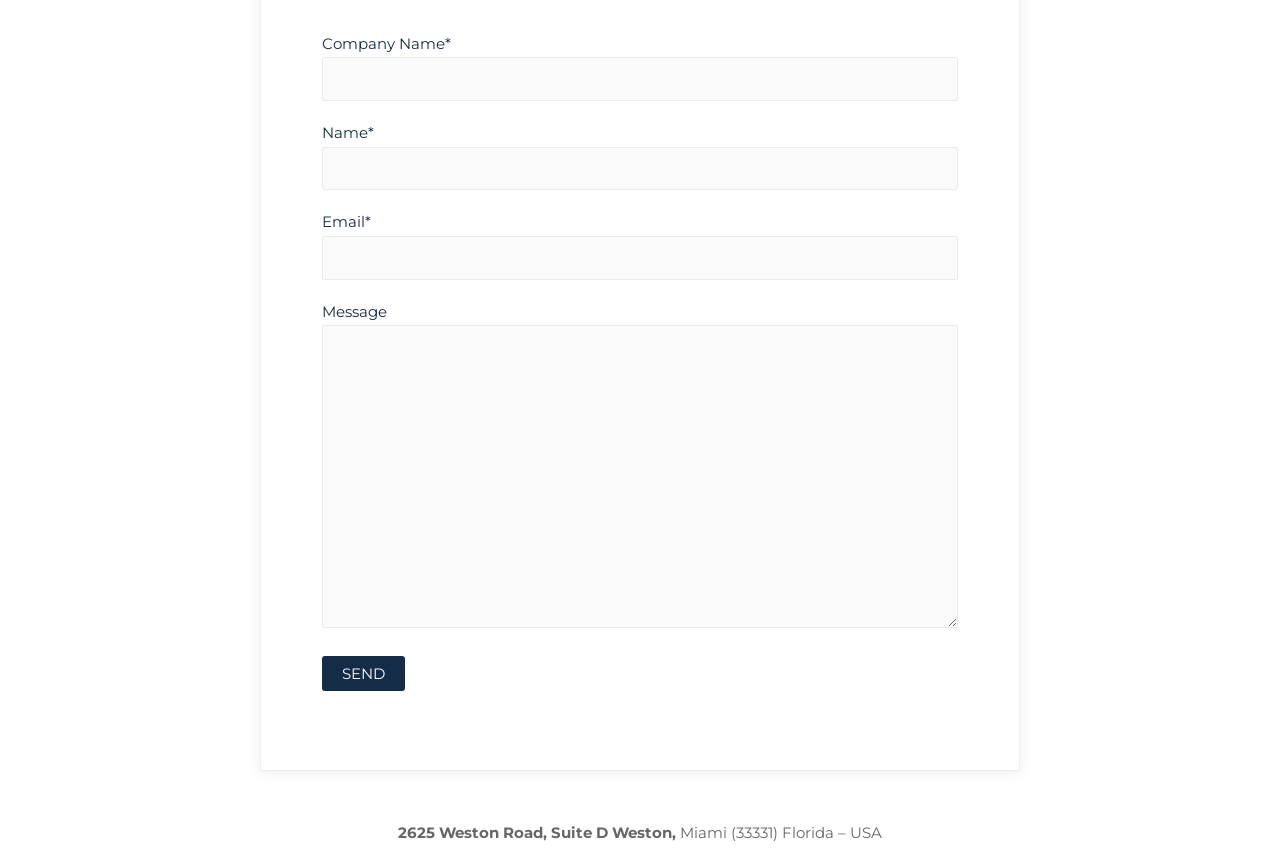What is the label of the last input field?
Look at the image and respond to the question as thoroughly as possible.

The last input field has a label 'Message', which suggests that the user can enter a message or comment in this field.